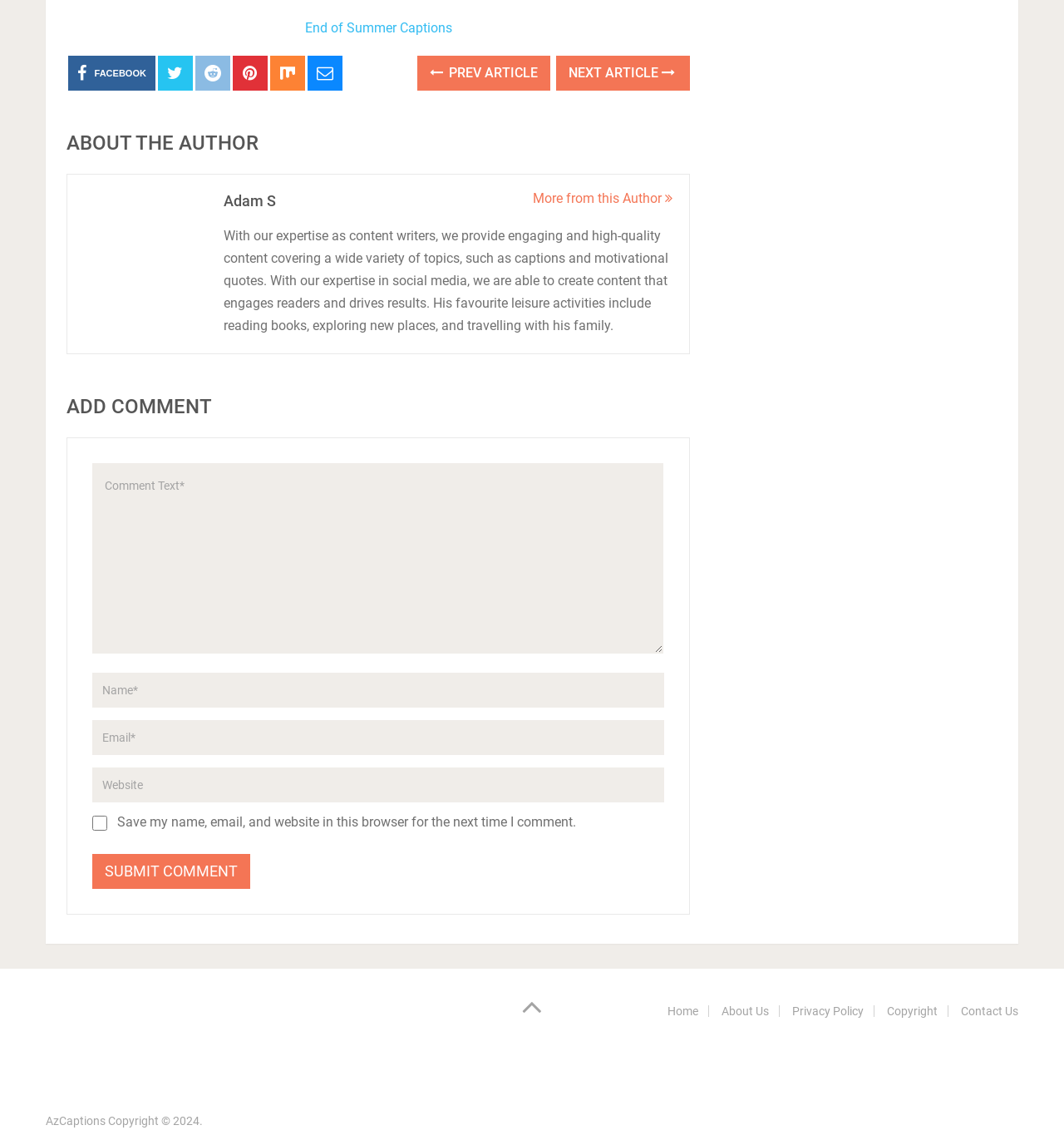Please pinpoint the bounding box coordinates for the region I should click to adhere to this instruction: "Visit the home page".

[0.627, 0.885, 0.656, 0.897]